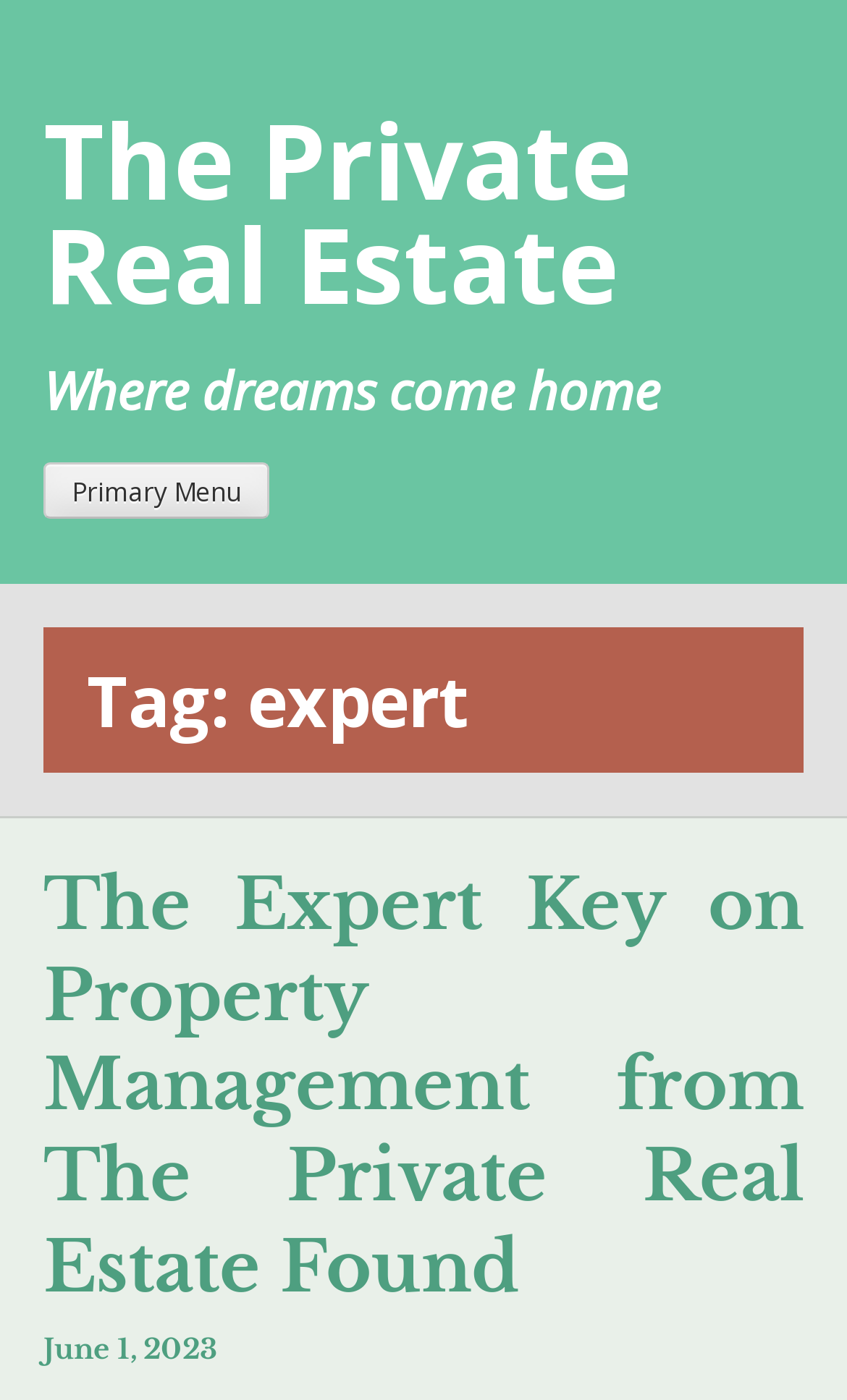Provide a short answer to the following question with just one word or phrase: What is the date of the latest article?

June 1, 2023